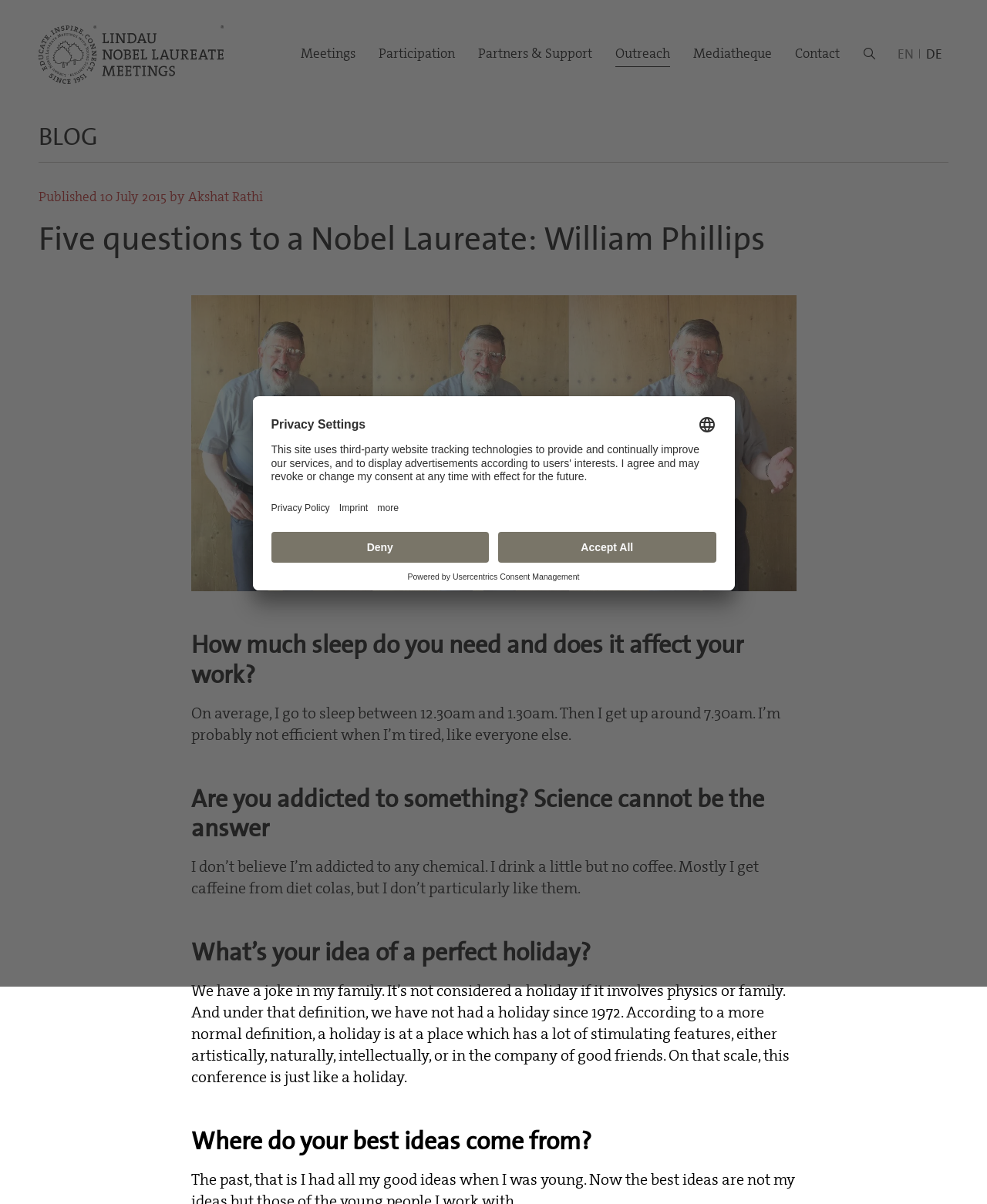Find and provide the bounding box coordinates for the UI element described here: "Participation". The coordinates should be given as four float numbers between 0 and 1: [left, top, right, bottom].

[0.384, 0.021, 0.461, 0.069]